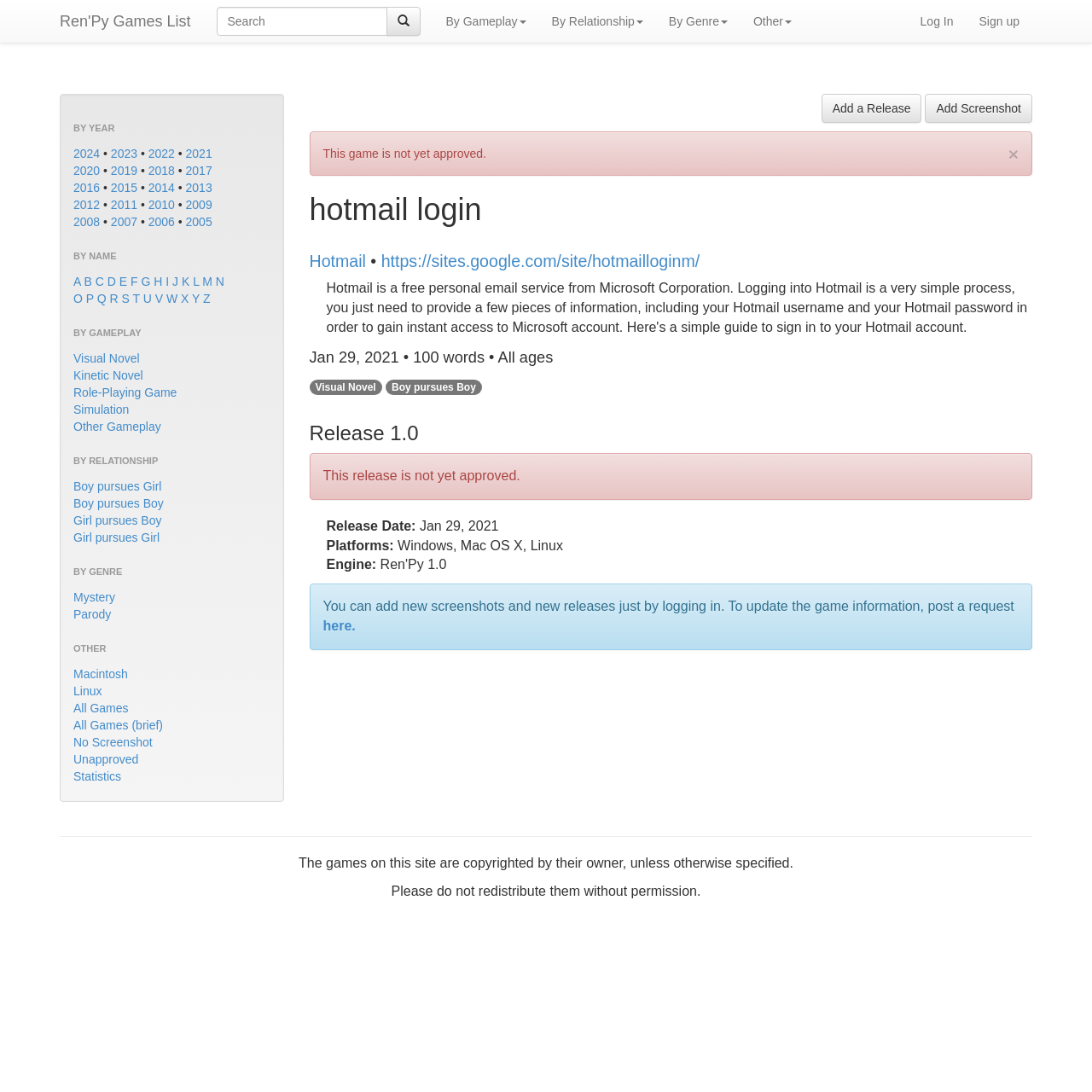What type of game is 'Visual Novel'? Observe the screenshot and provide a one-word or short phrase answer.

Gameplay type